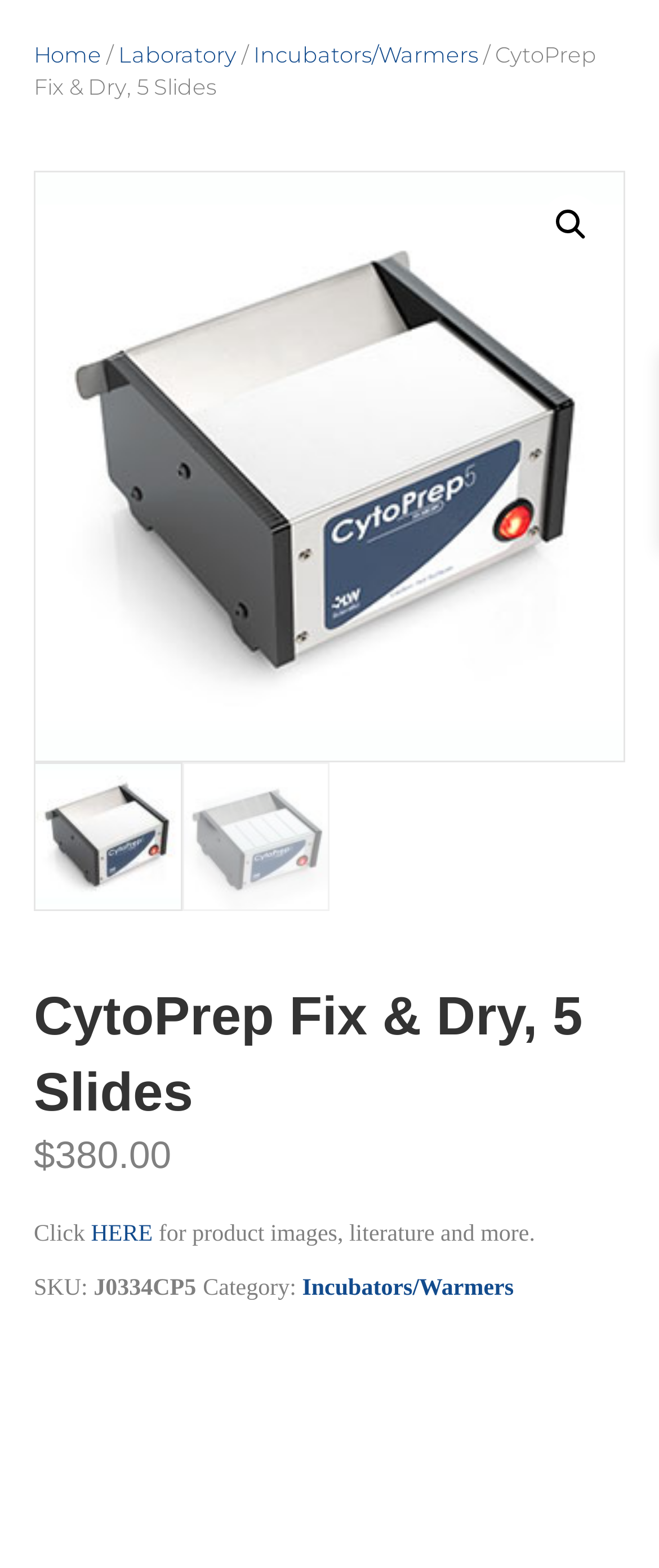Provide the bounding box coordinates for the UI element described in this sentence: "Incubators/Warmers". The coordinates should be four float values between 0 and 1, i.e., [left, top, right, bottom].

[0.458, 0.814, 0.78, 0.83]